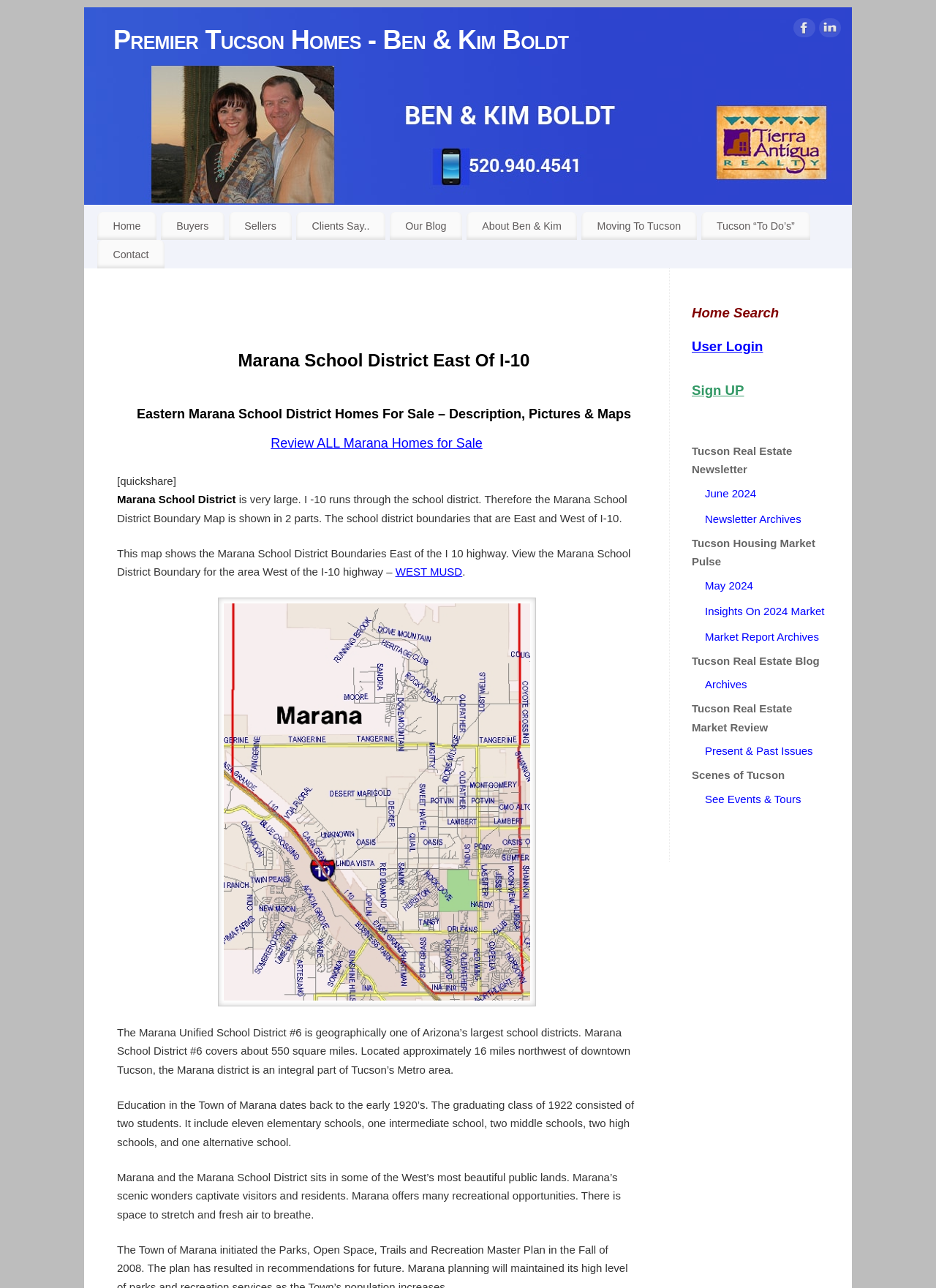Create an elaborate caption that covers all aspects of the webpage.

The webpage is about the Marana School District, one of Arizona's largest school districts, and provides information about the district's boundaries, schools, and real estate. At the top of the page, there is a logo image of Premier Tucson Homes, accompanied by a link to their website. Below the logo, there are social media links to Facebook and LinkedIn.

The main content of the page is divided into two sections. The left section contains a navigation menu with links to various pages, including Home, Buyers, Sellers, Clients Say, Our Blog, About Ben & Kim, Moving To Tucson, Tucson "To Do's", and Contact.

The right section of the page displays information about the Marana School District. There is a heading that reads "Marana School District East Of I-10" followed by a description of the district's boundaries and a map showing the eastern part of the district. Below the map, there is a paragraph of text that provides an overview of the district, including its size, location, and history.

Further down the page, there are links to review all Marana homes for sale, as well as a link to view the western part of the district's boundary map. There are also several paragraphs of text that provide more information about the district, including its schools, recreational opportunities, and scenic wonders.

At the bottom of the page, there are several sections that provide additional resources and information. These include a home search feature, a layout table with links to user login and sign-up pages, and sections on Tucson real estate news, market insights, and blog archives. There are also links to scenes of Tucson and events and tours.